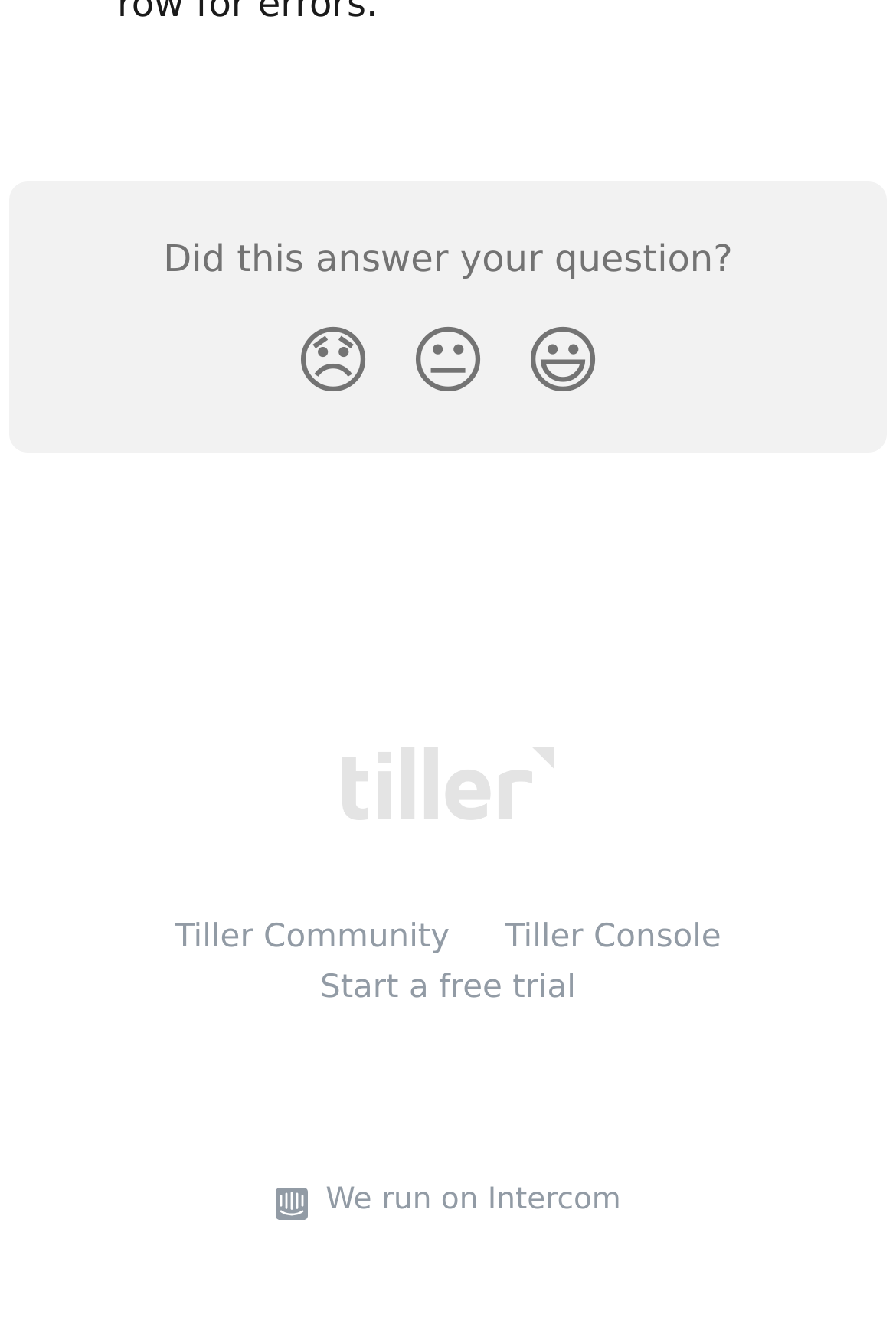Examine the image carefully and respond to the question with a detailed answer: 
How many reaction buttons are there?

I counted the number of button elements with reaction labels, namely 'Disappointed Reaction', 'Neutral Reaction', and 'Smiley Reaction'. Each of these buttons has a corresponding generic element with a descriptive label and a StaticText element with an emoji.